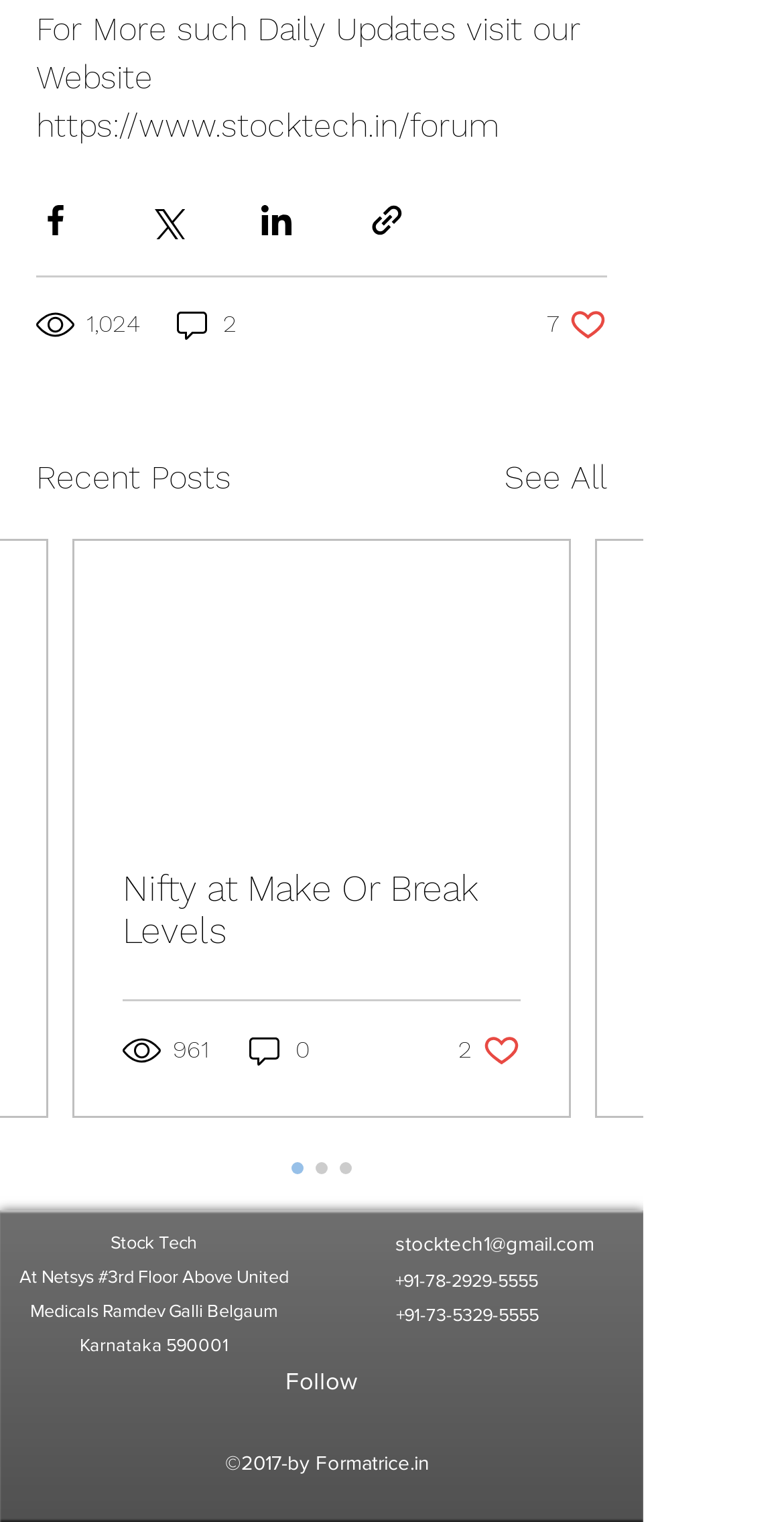For the given element description 590, determine the bounding box coordinates of the UI element. The coordinates should follow the format (top-left x, top-left y, bottom-right x, bottom-right y) and be within the range of 0 to 1.

[0.823, 0.677, 0.946, 0.702]